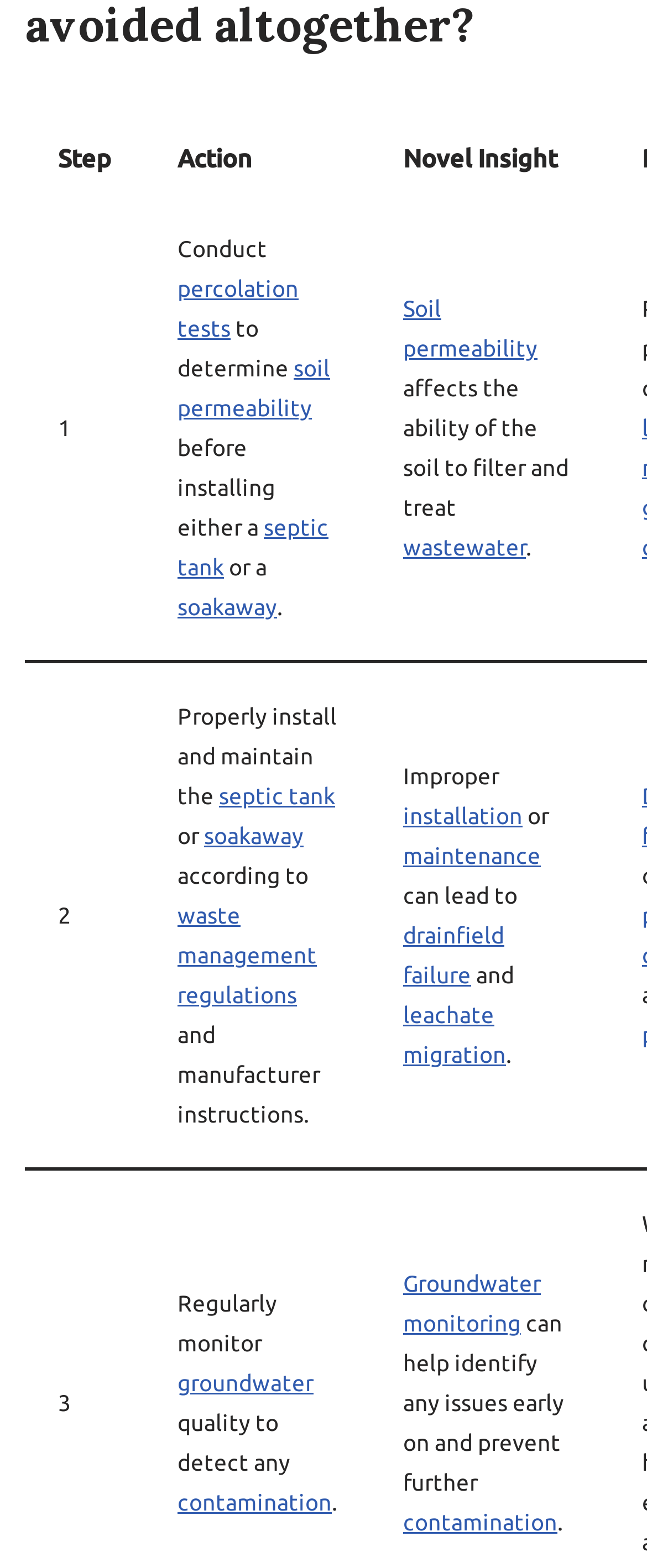Locate the bounding box coordinates of the clickable region to complete the following instruction: "Click on 'soil permeability'."

[0.623, 0.188, 0.831, 0.23]